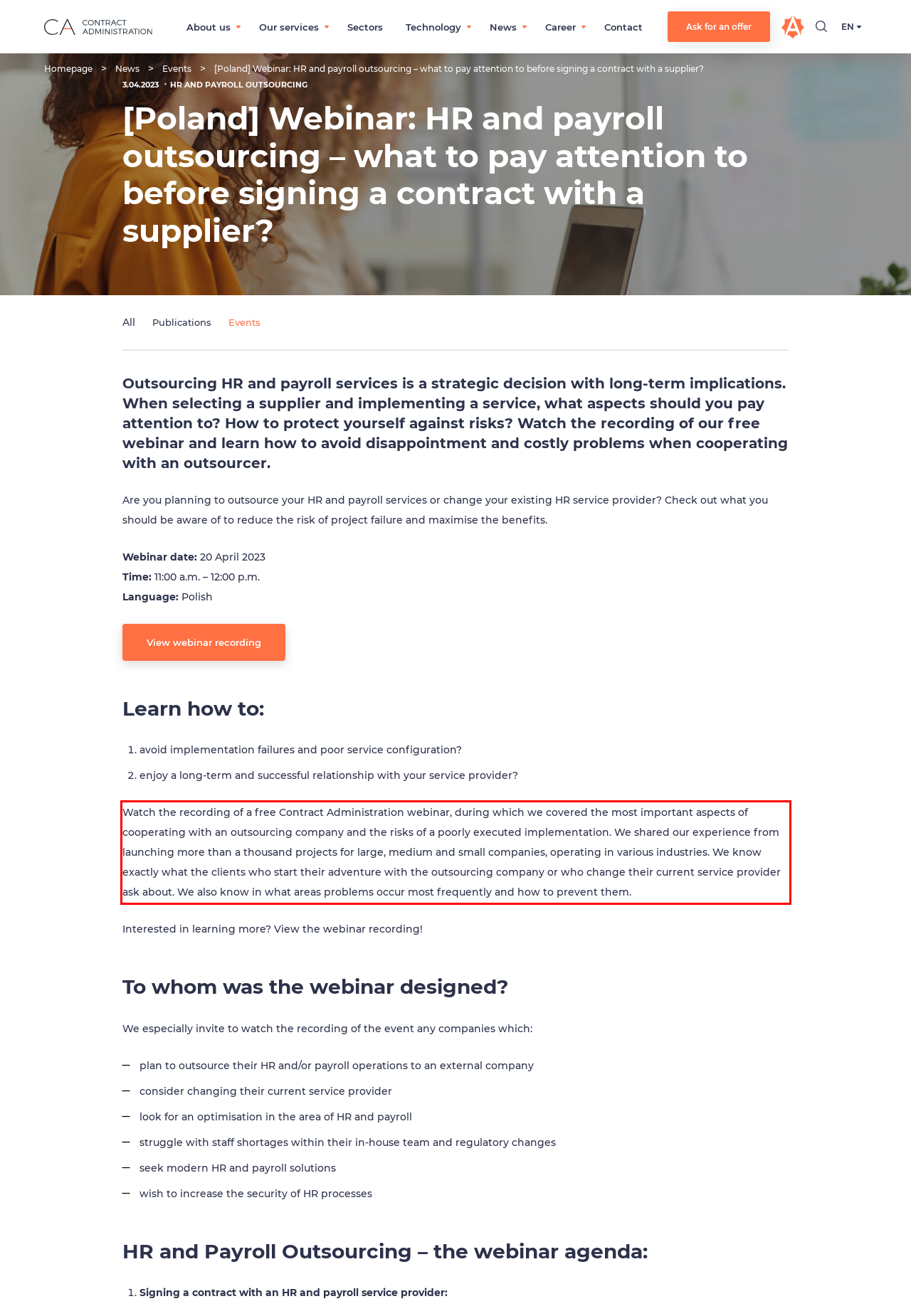Please identify and extract the text from the UI element that is surrounded by a red bounding box in the provided webpage screenshot.

Watch the recording of a free Contract Administration webinar, during which we covered the most important aspects of cooperating with an outsourcing company and the risks of a poorly executed implementation. We shared our experience from launching more than a thousand projects for large, medium and small companies, operating in various industries. We know exactly what the clients who start their adventure with the outsourcing company or who change their current service provider ask about. We also know in what areas problems occur most frequently and how to prevent them.